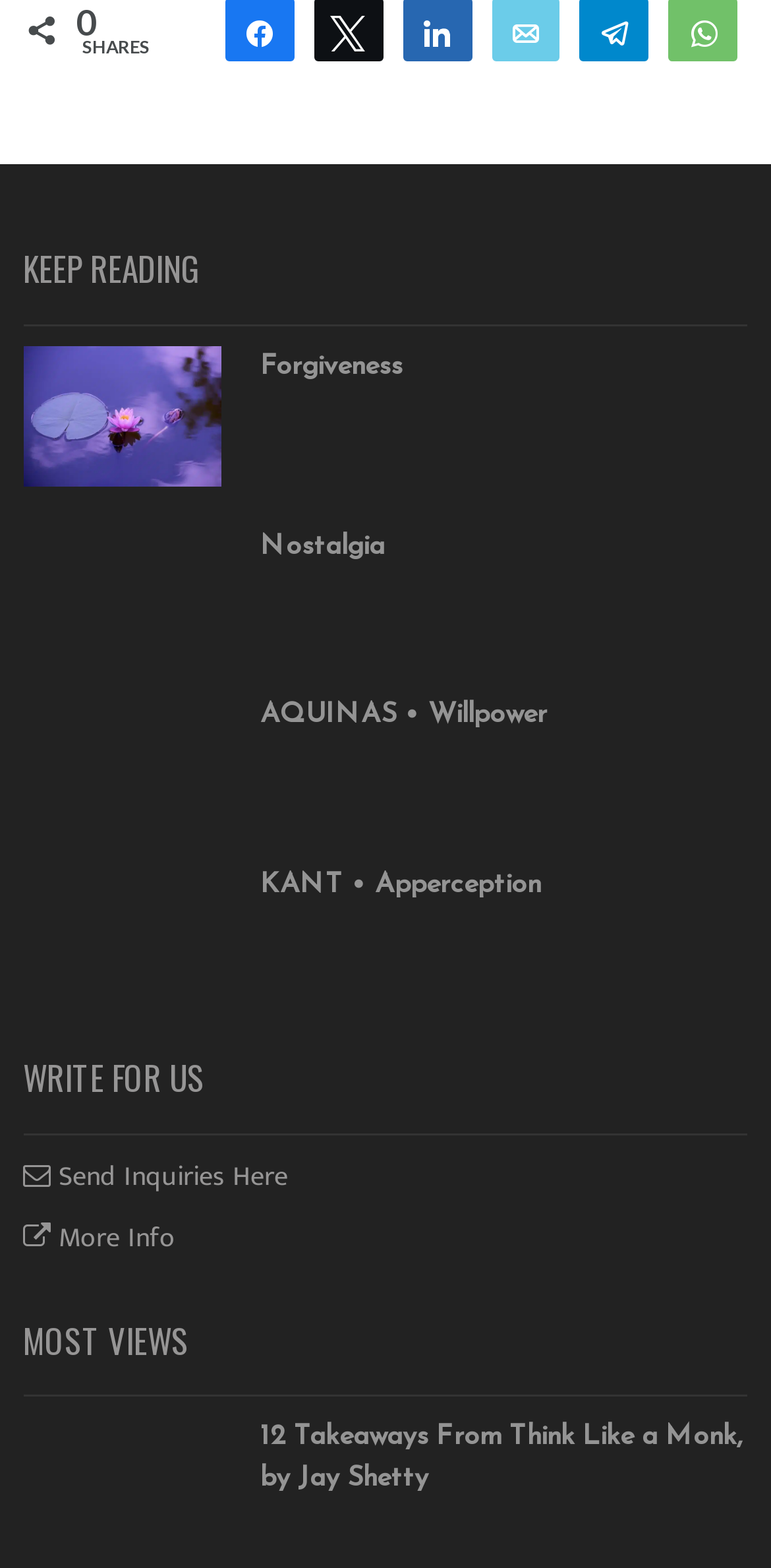Please locate the bounding box coordinates for the element that should be clicked to achieve the following instruction: "View 12 Takeaways From Think Like a Monk, by Jay Shetty". Ensure the coordinates are given as four float numbers between 0 and 1, i.e., [left, top, right, bottom].

[0.03, 0.903, 0.286, 0.993]